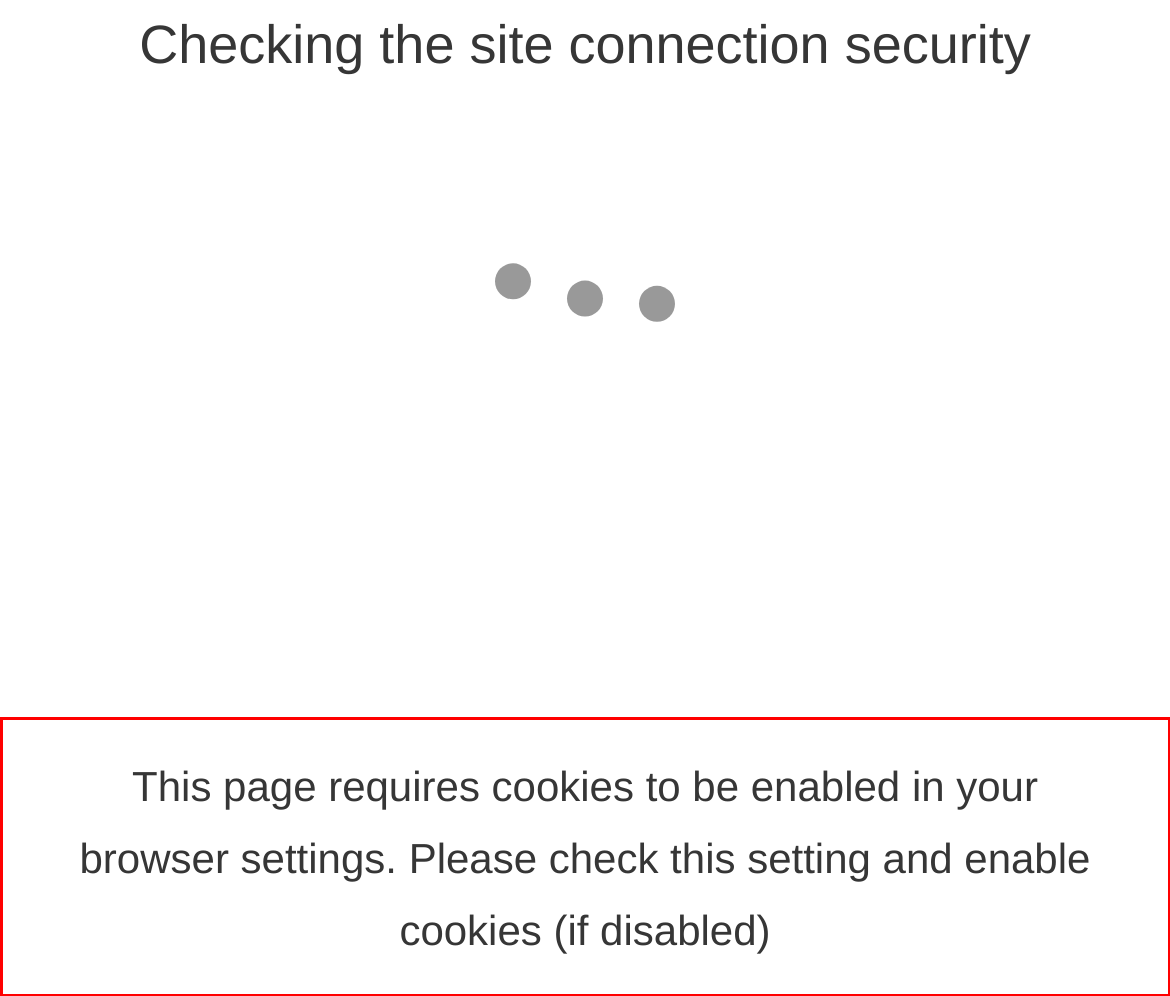Please examine the webpage screenshot and extract the text within the red bounding box using OCR.

This page requires cookies to be enabled in your browser settings. Please check this setting and enable cookies (if disabled)